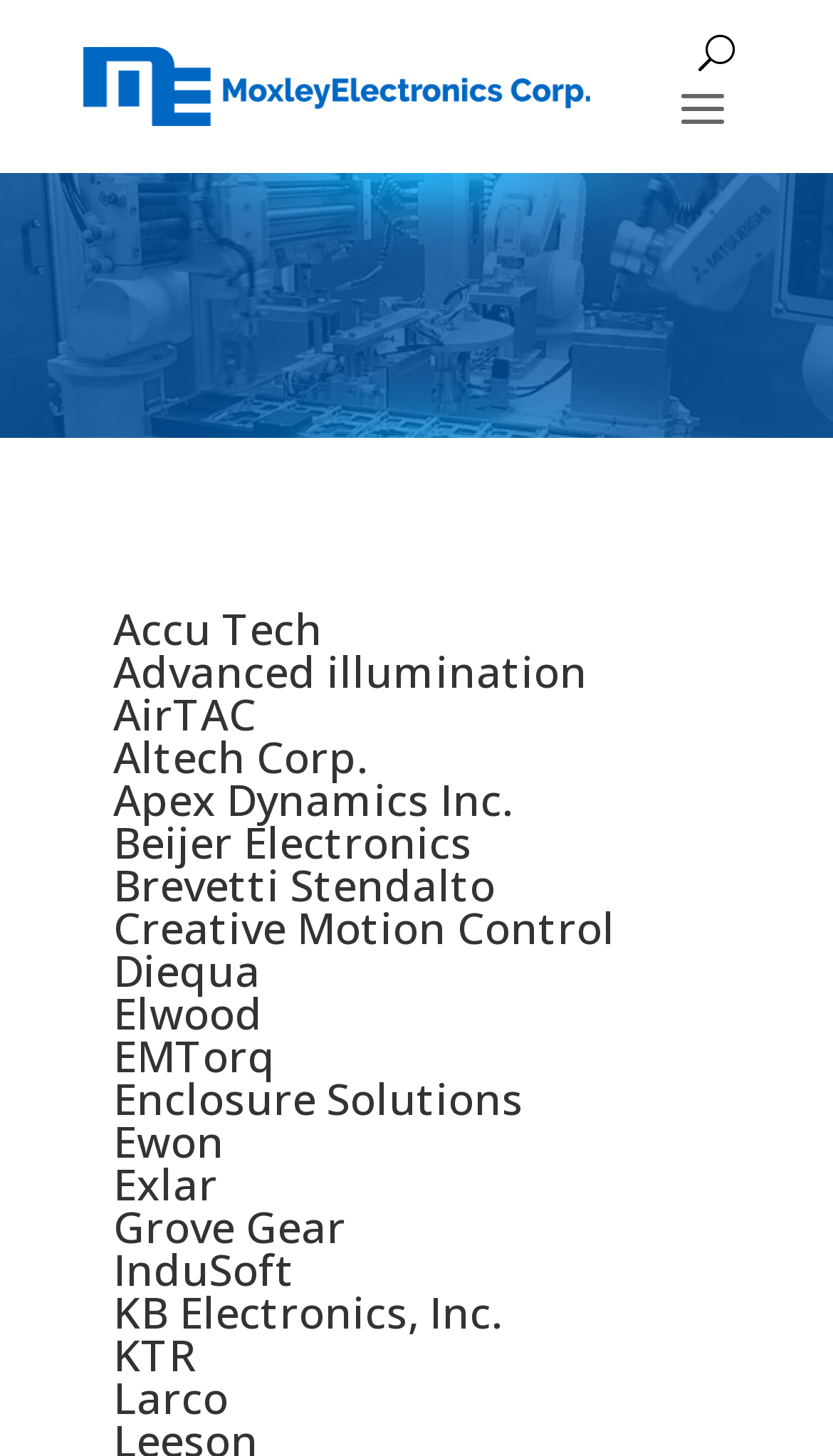Determine the bounding box coordinates of the clickable element necessary to fulfill the instruction: "Click on the U button". Provide the coordinates as four float numbers within the 0 to 1 range, i.e., [left, top, right, bottom].

[0.838, 0.023, 0.882, 0.048]